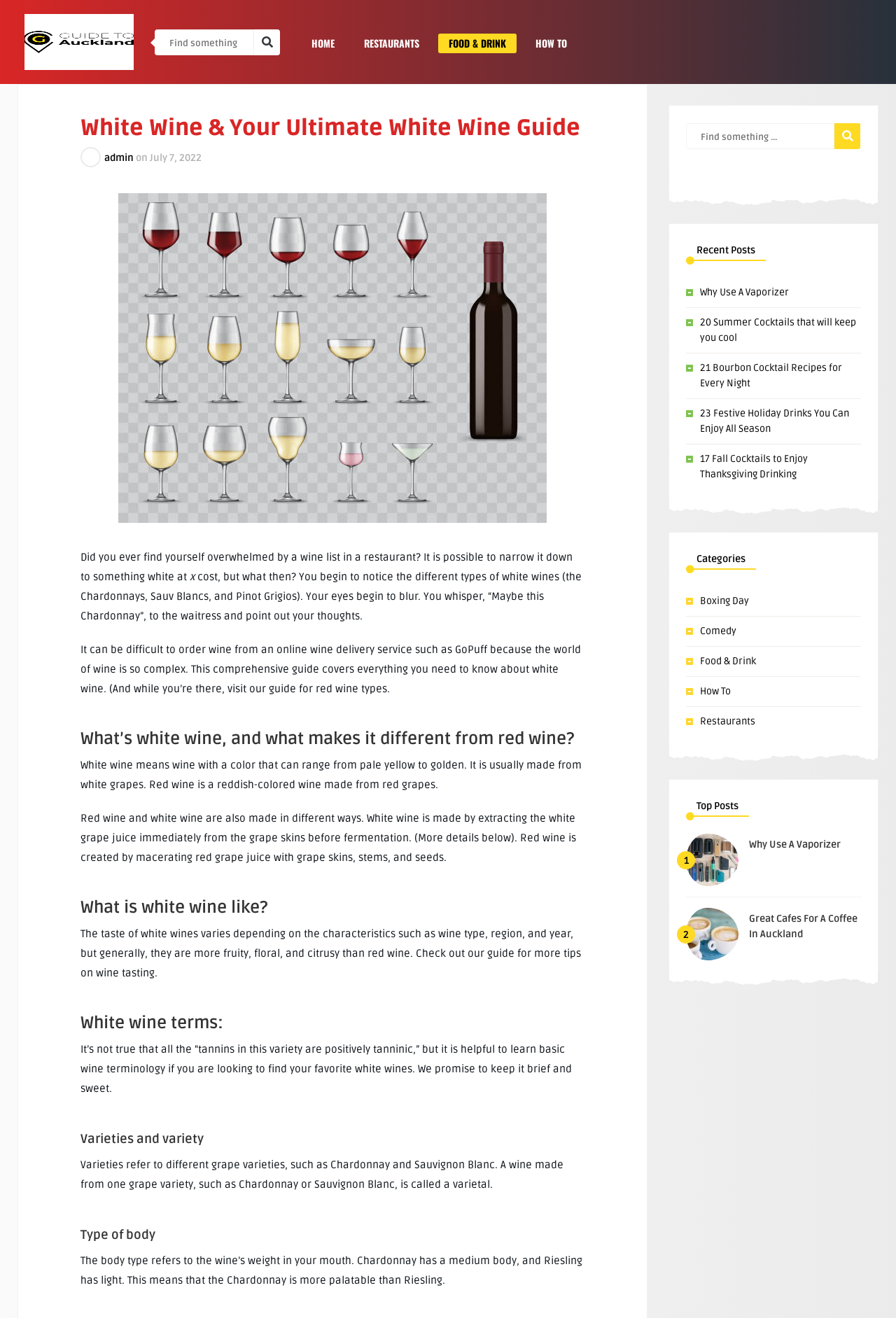What is the main title displayed on this webpage?

White Wine & Your Ultimate White Wine Guide